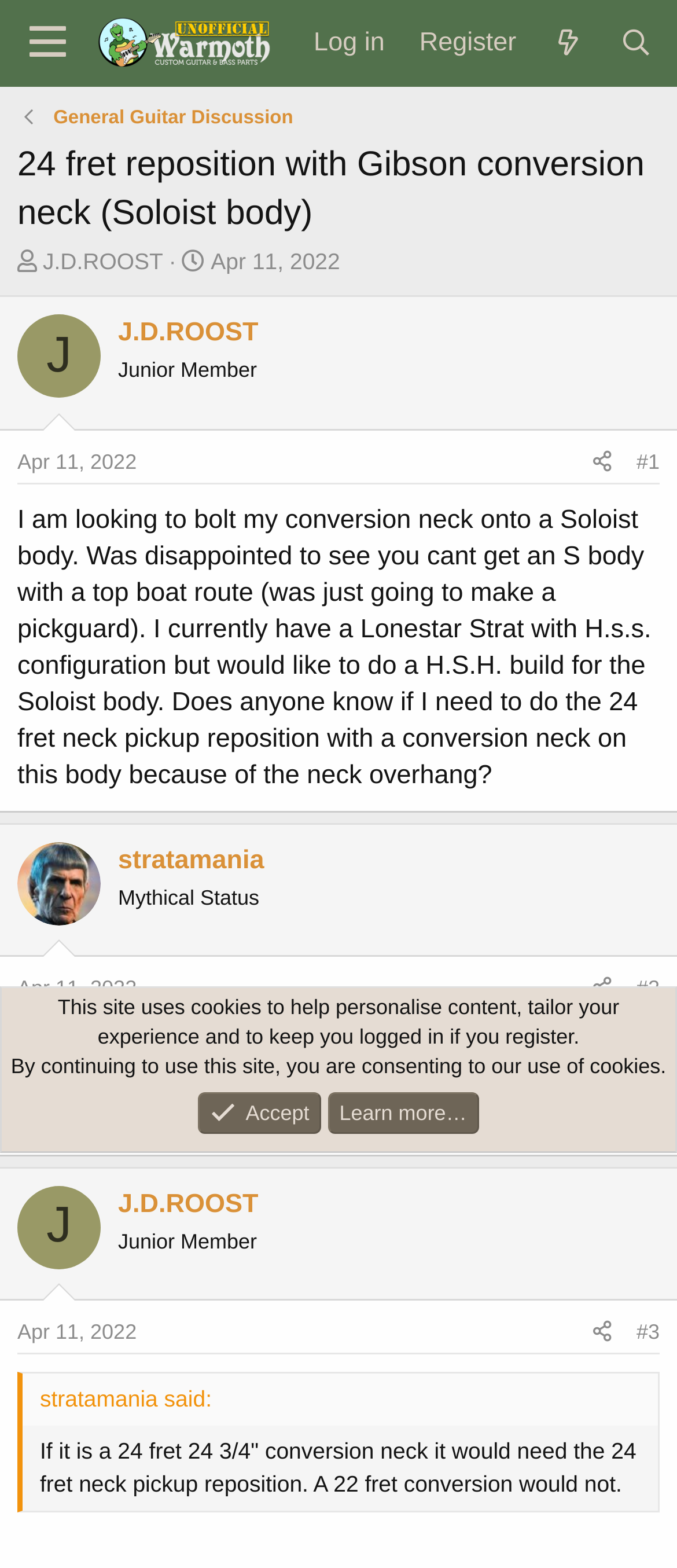Highlight the bounding box coordinates of the element you need to click to perform the following instruction: "Search for something."

[0.889, 0.006, 0.99, 0.049]